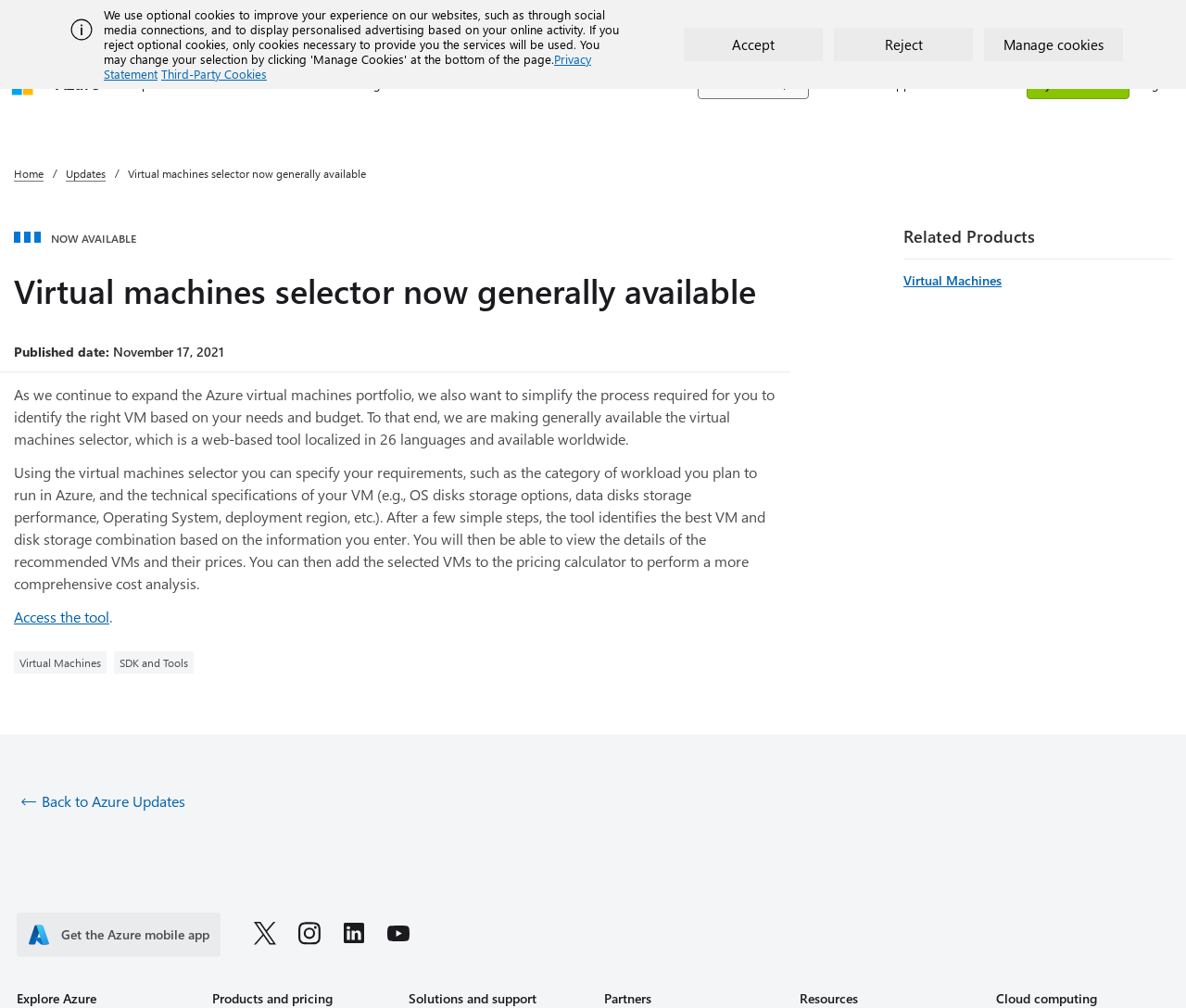What is the purpose of the virtual machines selector?
Please provide an in-depth and detailed response to the question.

The virtual machines selector is a web-based tool that helps users identify the right VM based on their needs and budget. It allows users to specify their requirements, such as the category of workload, technical specifications of the VM, and deployment region, and then recommends the best VM and disk storage combination.